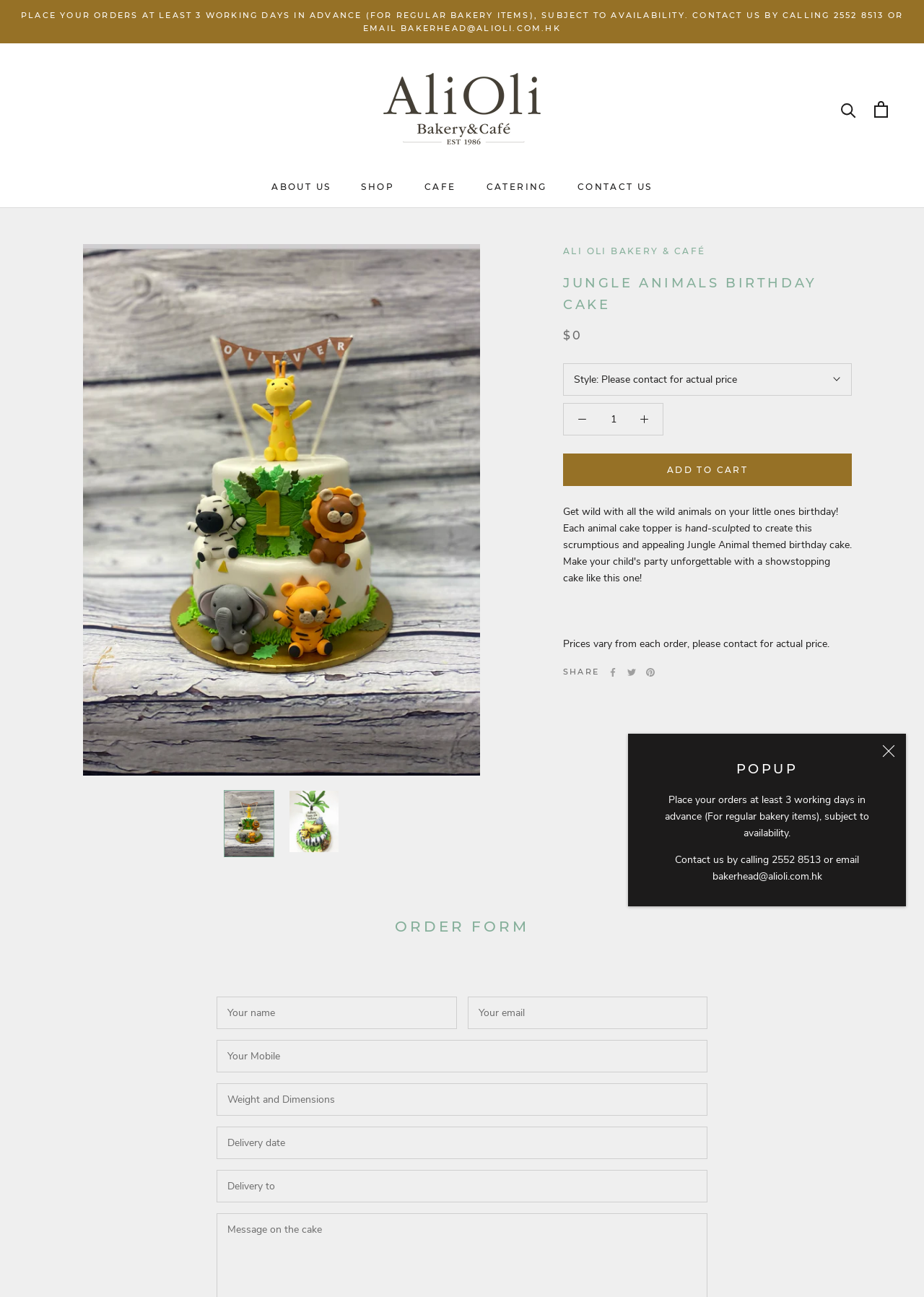What is the price of the Jungle Animals Birthday Cake?
Refer to the image and provide a detailed answer to the question.

The webpage does not provide a fixed price for the Jungle Animals Birthday Cake. Instead, it says 'Prices vary from each order, please contact for actual price.' This indicates that the price of the cake varies depending on the order and customers need to contact the bakery for the actual price.